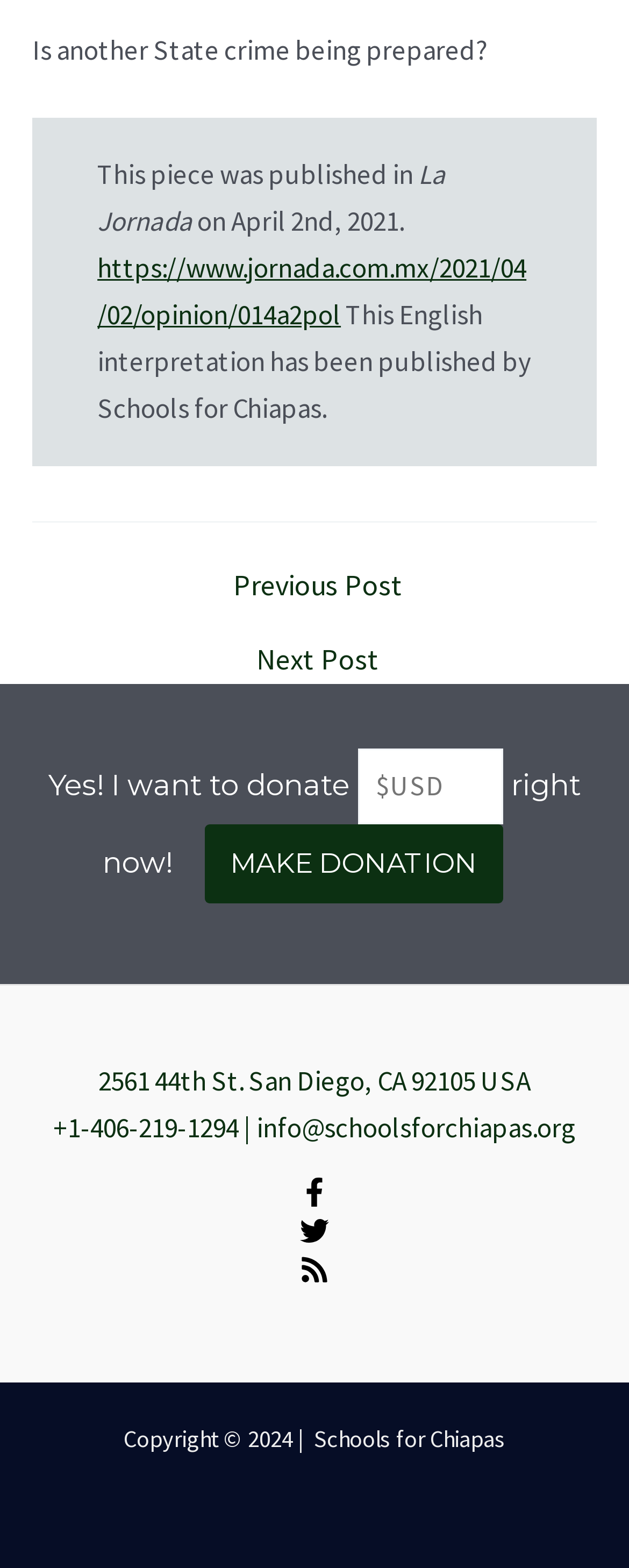Please locate the bounding box coordinates of the element that needs to be clicked to achieve the following instruction: "Click the 'Facebook' link". The coordinates should be four float numbers between 0 and 1, i.e., [left, top, right, bottom].

[0.0, 0.751, 1.0, 0.769]